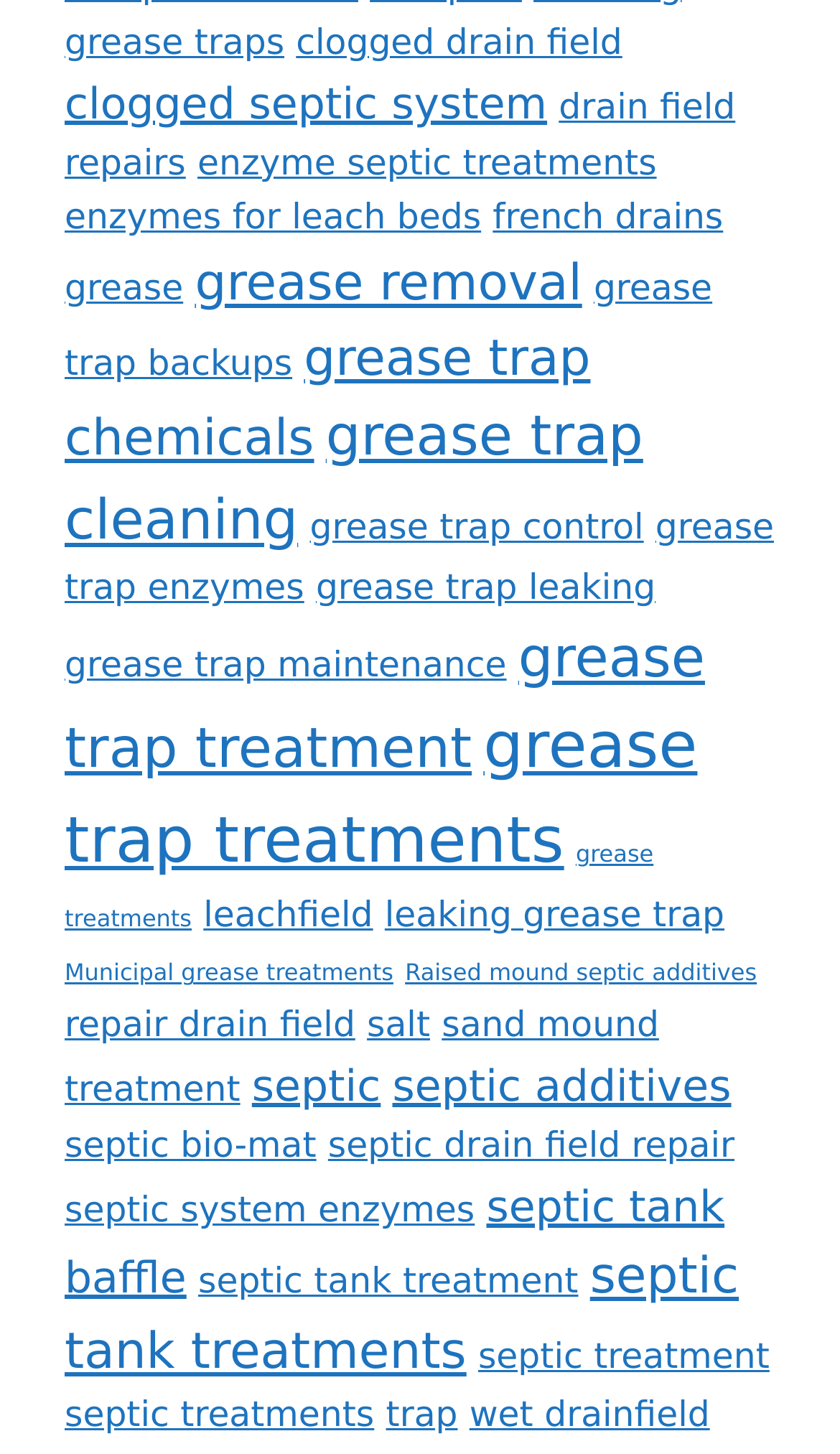Indicate the bounding box coordinates of the clickable region to achieve the following instruction: "read about wet drainfield."

[0.559, 0.959, 0.845, 0.987]